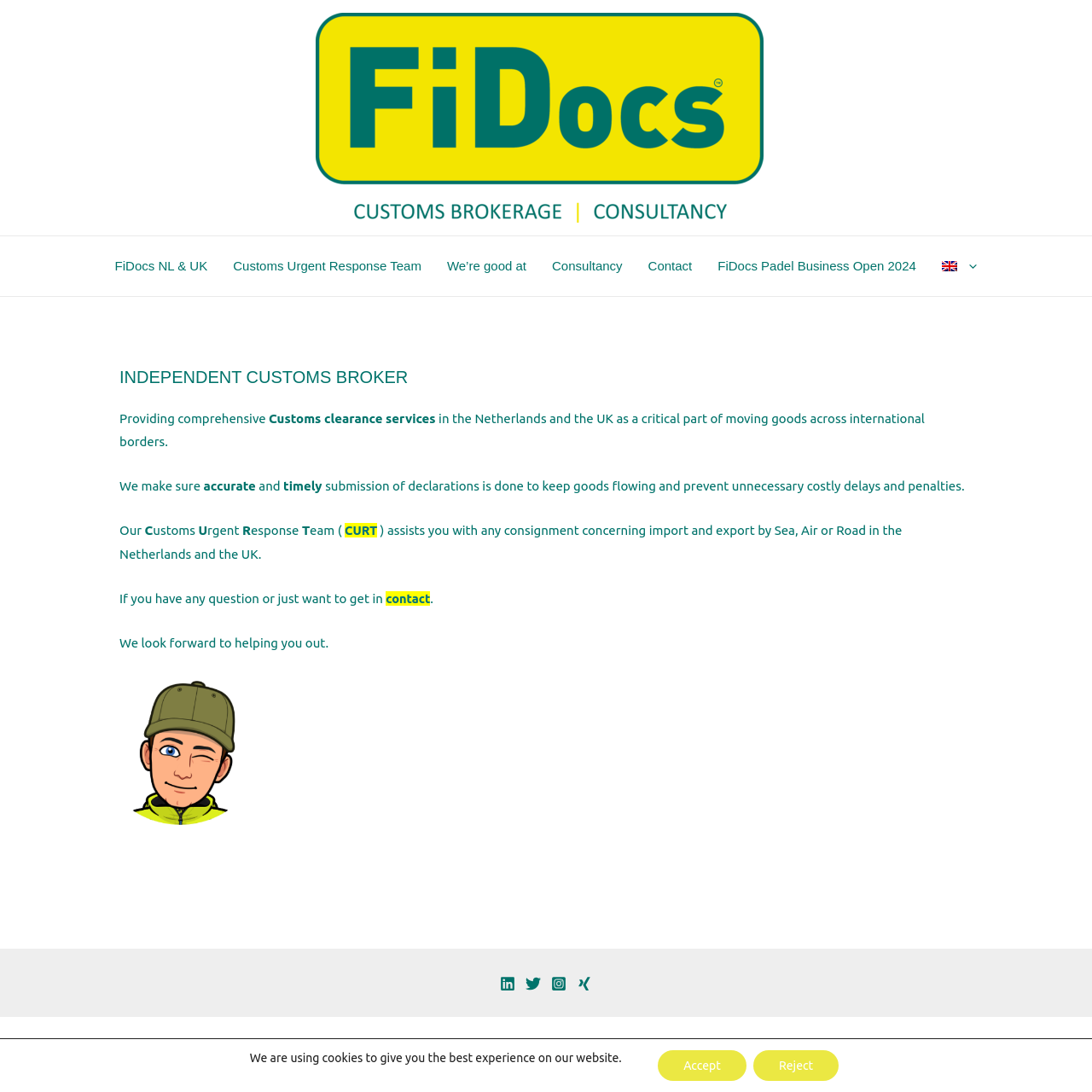What is the company's main service?
Please utilize the information in the image to give a detailed response to the question.

Based on the webpage content, the company provides comprehensive customs clearance services in the Netherlands and the UK, which is a critical part of moving goods across international borders.